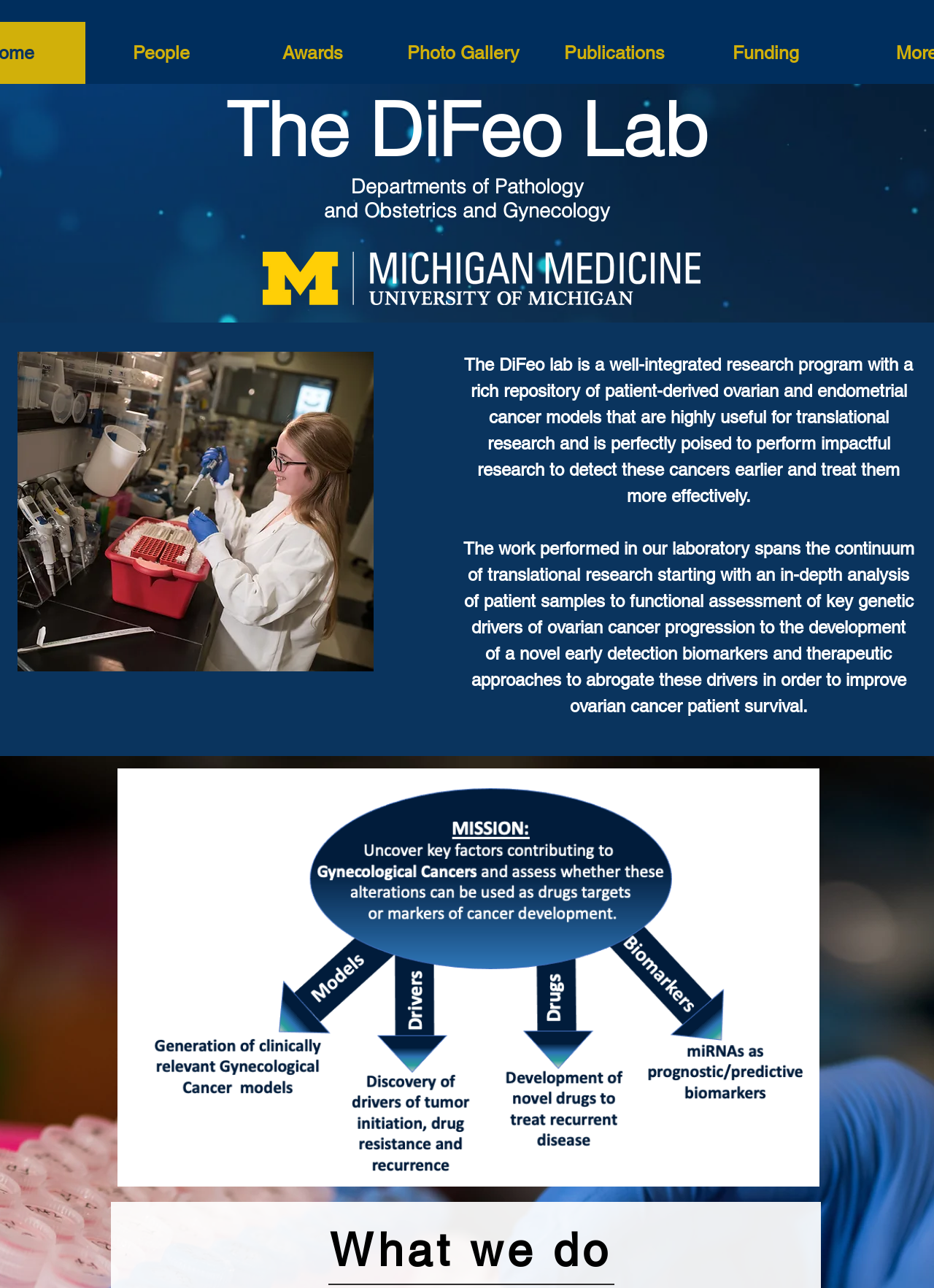What is the name of the lab?
Based on the image, answer the question with as much detail as possible.

I determined the answer by looking at the root element and the heading elements, which both mention 'The DiFeo Lab'.